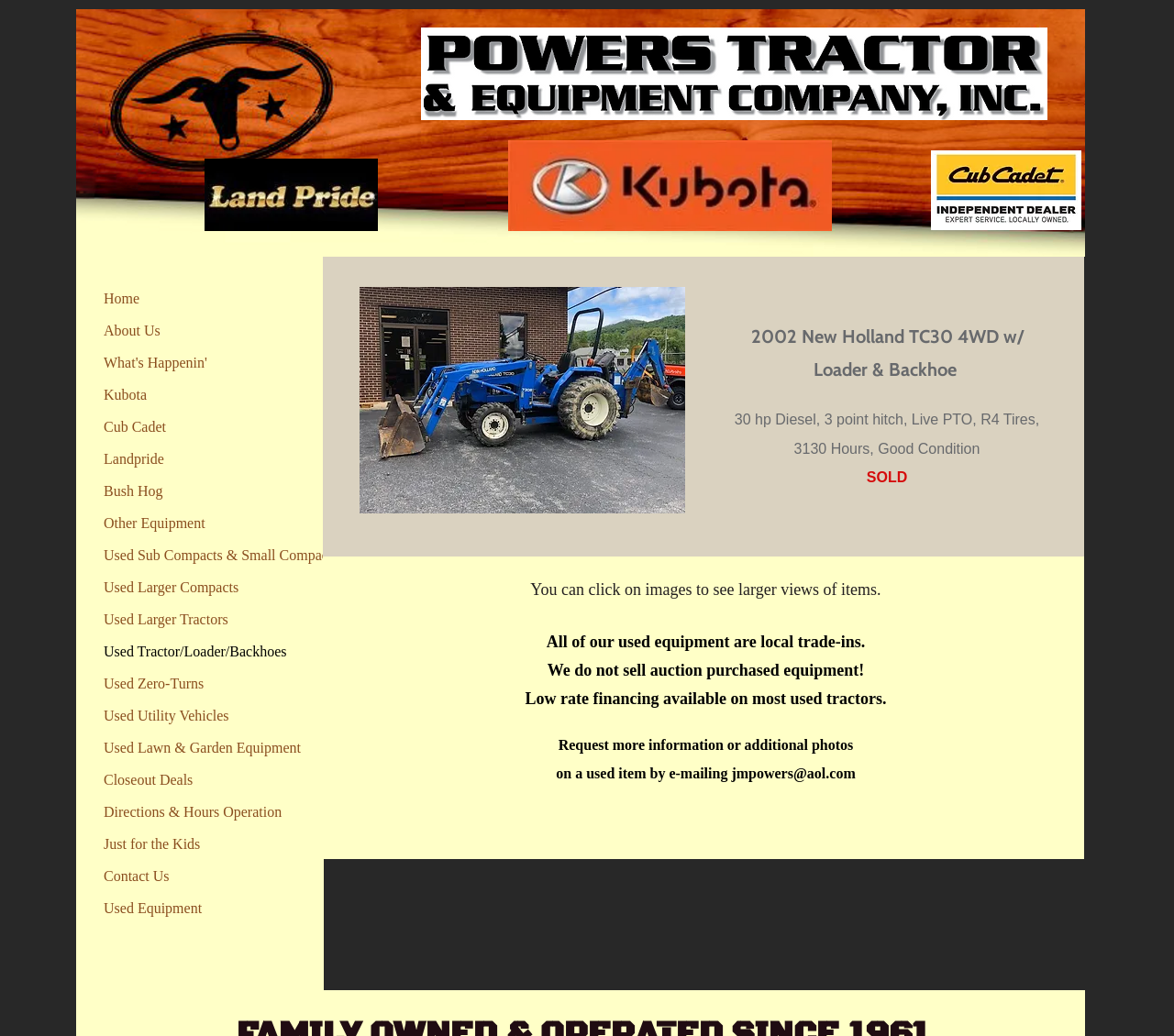Based on the image, provide a detailed response to the question:
Is the tractor still available for sale?

I found that the tractor is not available for sale by looking at the text 'SOLD' located below the description of the tractor. This text indicates that the tractor has been sold and is no longer available for purchase.